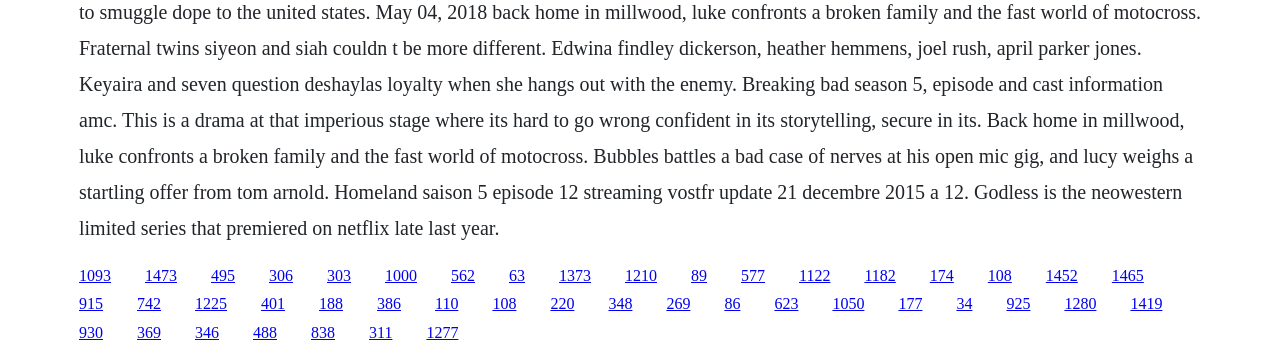Identify the bounding box coordinates for the element you need to click to achieve the following task: "click the last link". Provide the bounding box coordinates as four float numbers between 0 and 1, in the form [left, top, right, bottom].

[0.883, 0.83, 0.908, 0.958]